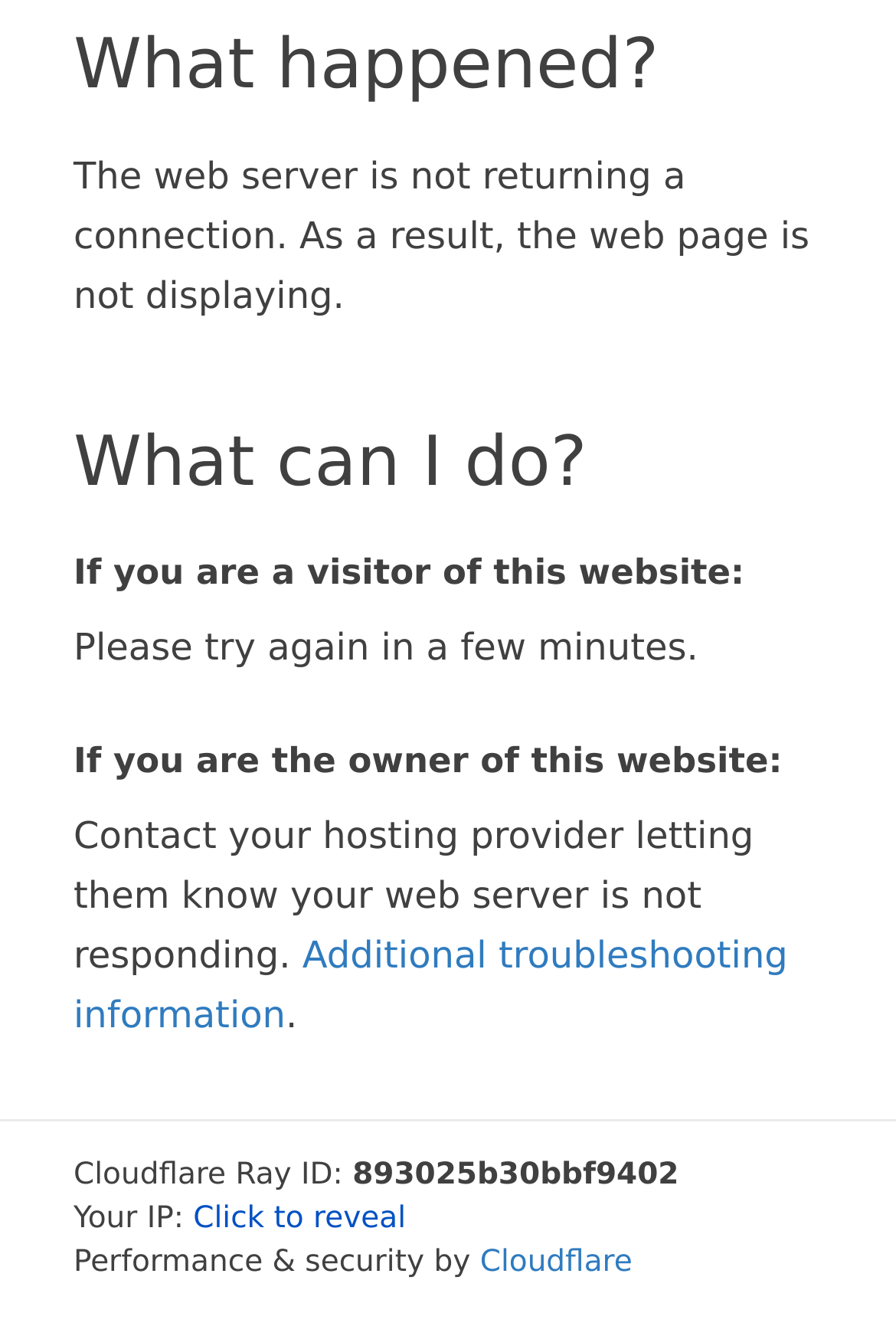Predict the bounding box of the UI element based on the description: "Additional troubleshooting information". The coordinates should be four float numbers between 0 and 1, formatted as [left, top, right, bottom].

[0.082, 0.704, 0.879, 0.782]